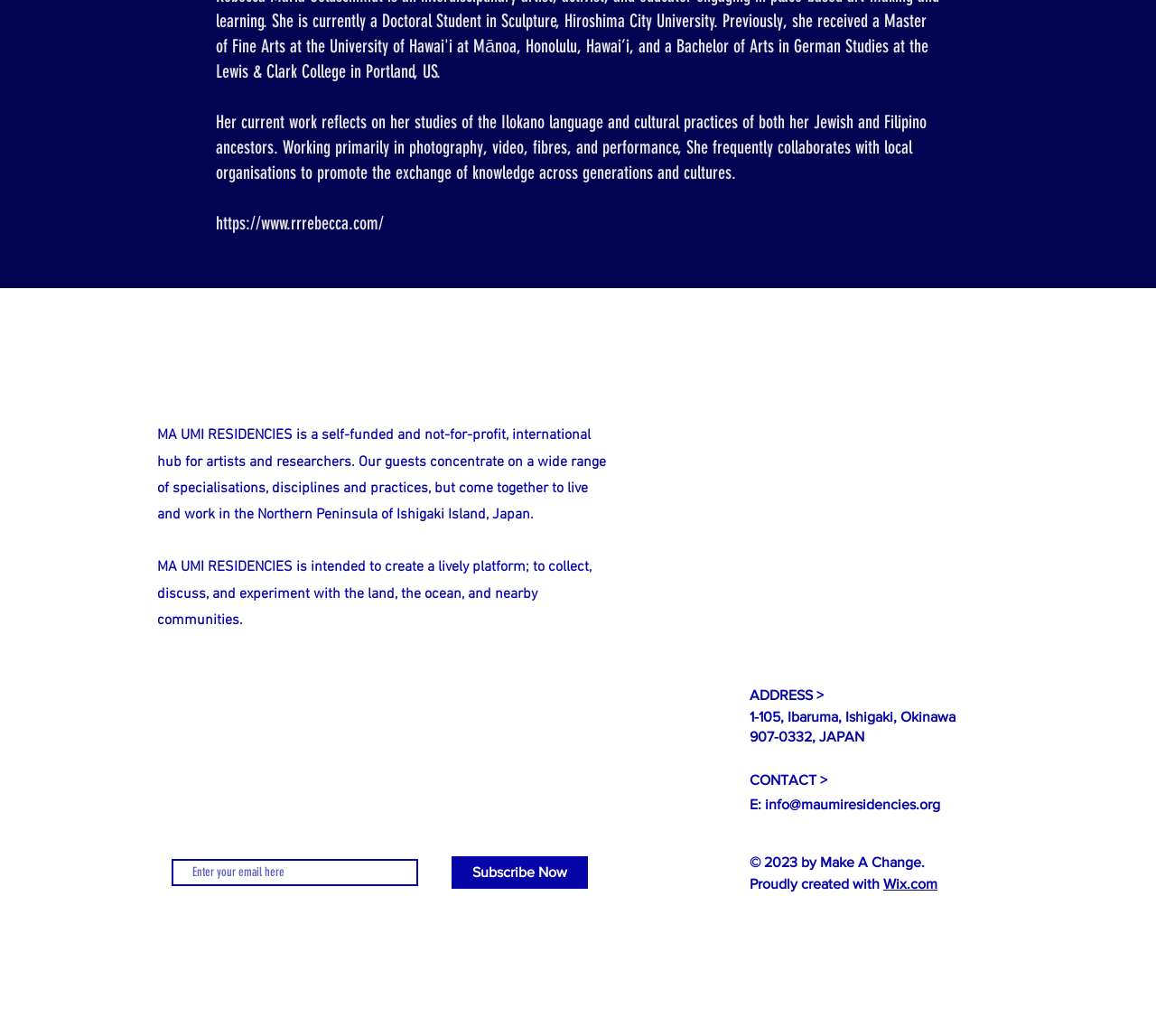Bounding box coordinates are to be given in the format (top-left x, top-left y, bottom-right x, bottom-right y). All values must be floating point numbers between 0 and 1. Provide the bounding box coordinate for the UI element described as: Subscribe Now

[0.391, 0.827, 0.509, 0.858]